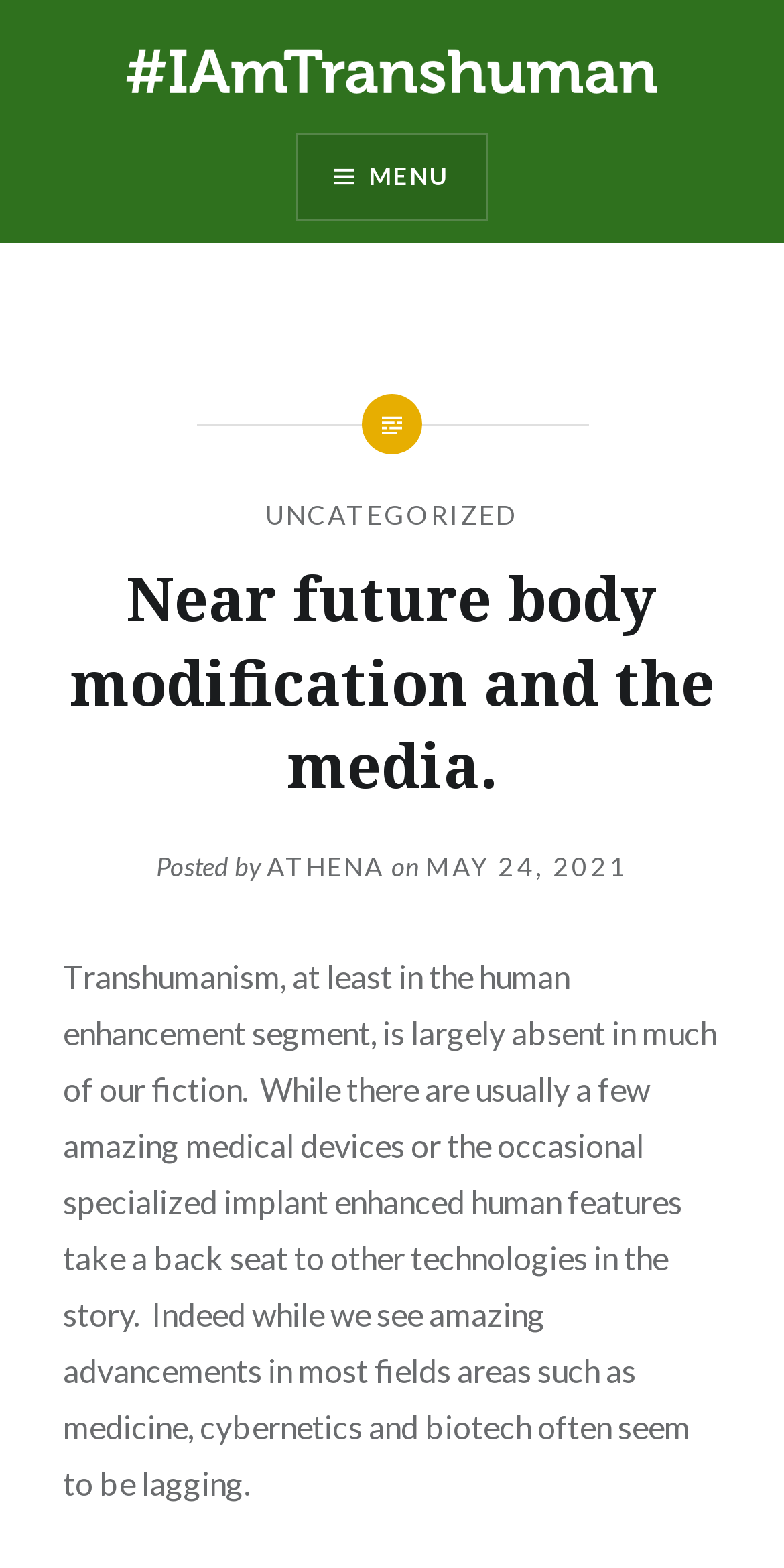Predict the bounding box of the UI element based on the description: "May 24, 2021". The coordinates should be four float numbers between 0 and 1, formatted as [left, top, right, bottom].

[0.543, 0.542, 0.801, 0.563]